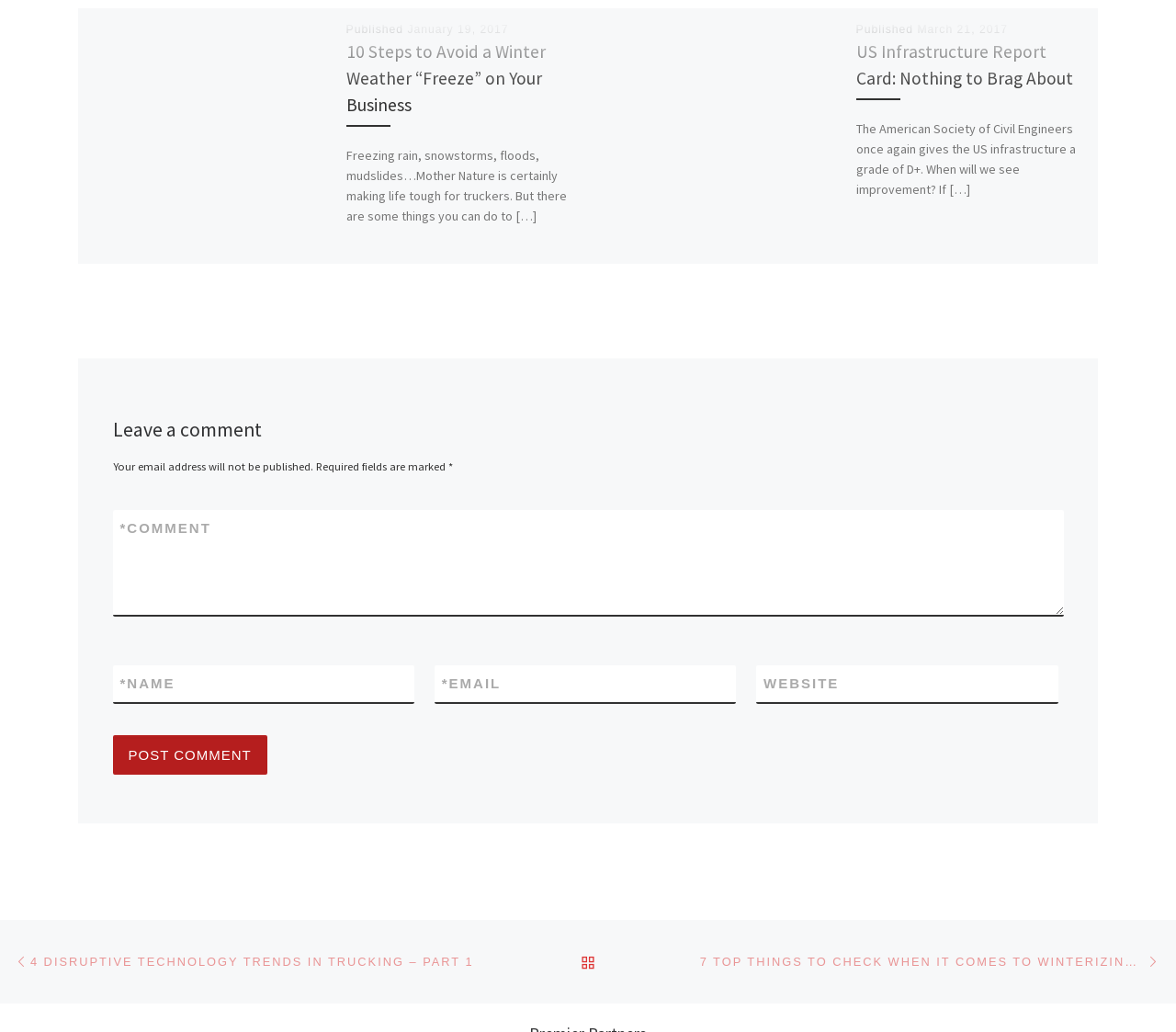Please examine the image and answer the question with a detailed explanation:
What is the title of the first article?

I determined the title of the first article by looking at the heading element with the text '10 Steps to Avoid a Winter Weather “Freeze” on Your Business' inside the first article element.